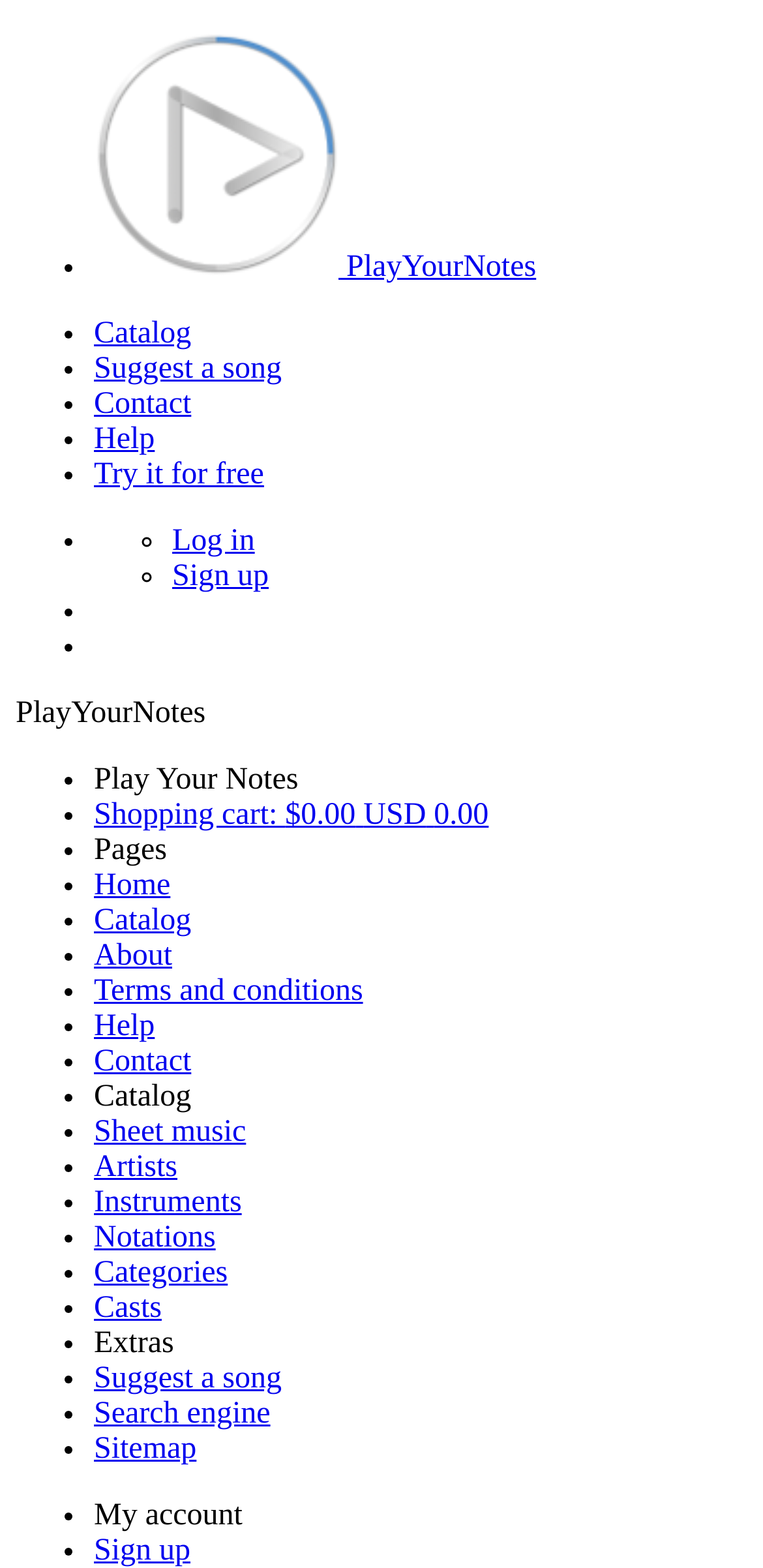Determine the bounding box coordinates of the section to be clicked to follow the instruction: "Click on the 'PlayYourNotes' logo". The coordinates should be given as four float numbers between 0 and 1, formatted as [left, top, right, bottom].

[0.123, 0.02, 0.444, 0.176]